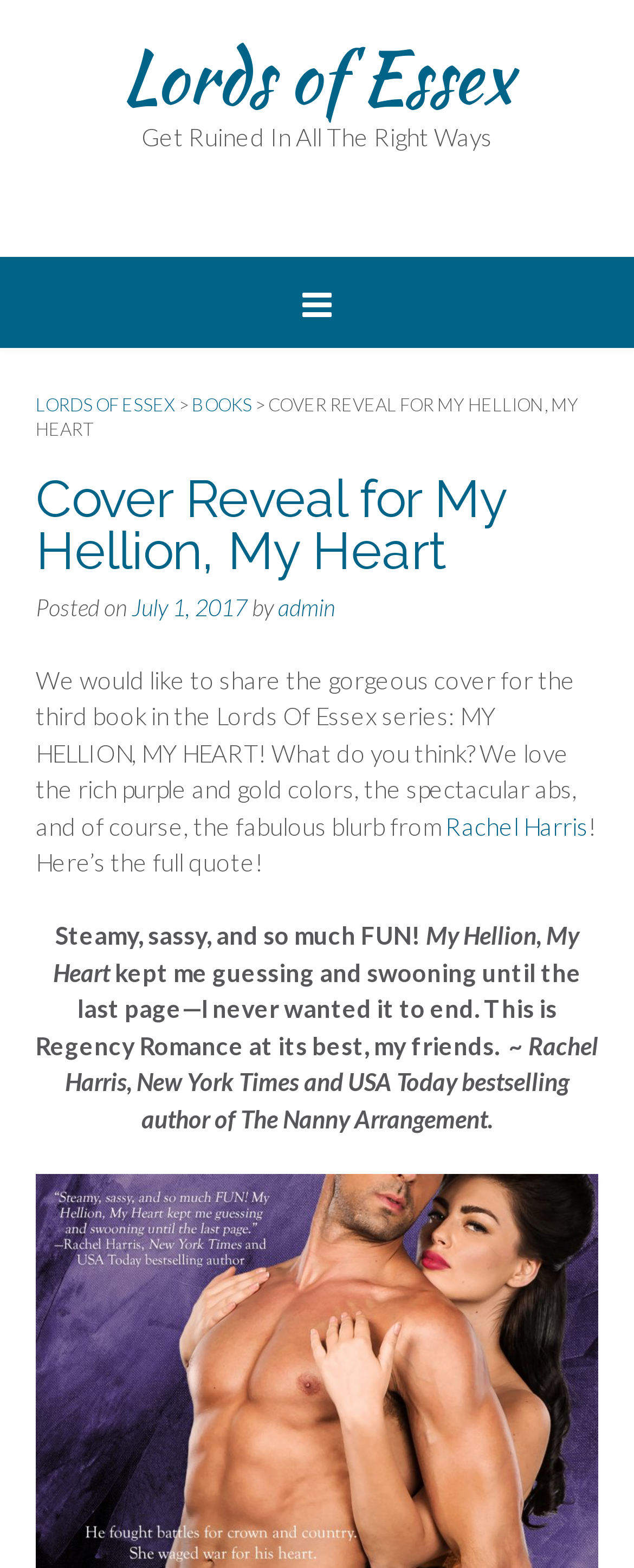Using the provided element description "July 1, 2017July 1, 2017", determine the bounding box coordinates of the UI element.

[0.208, 0.378, 0.39, 0.396]